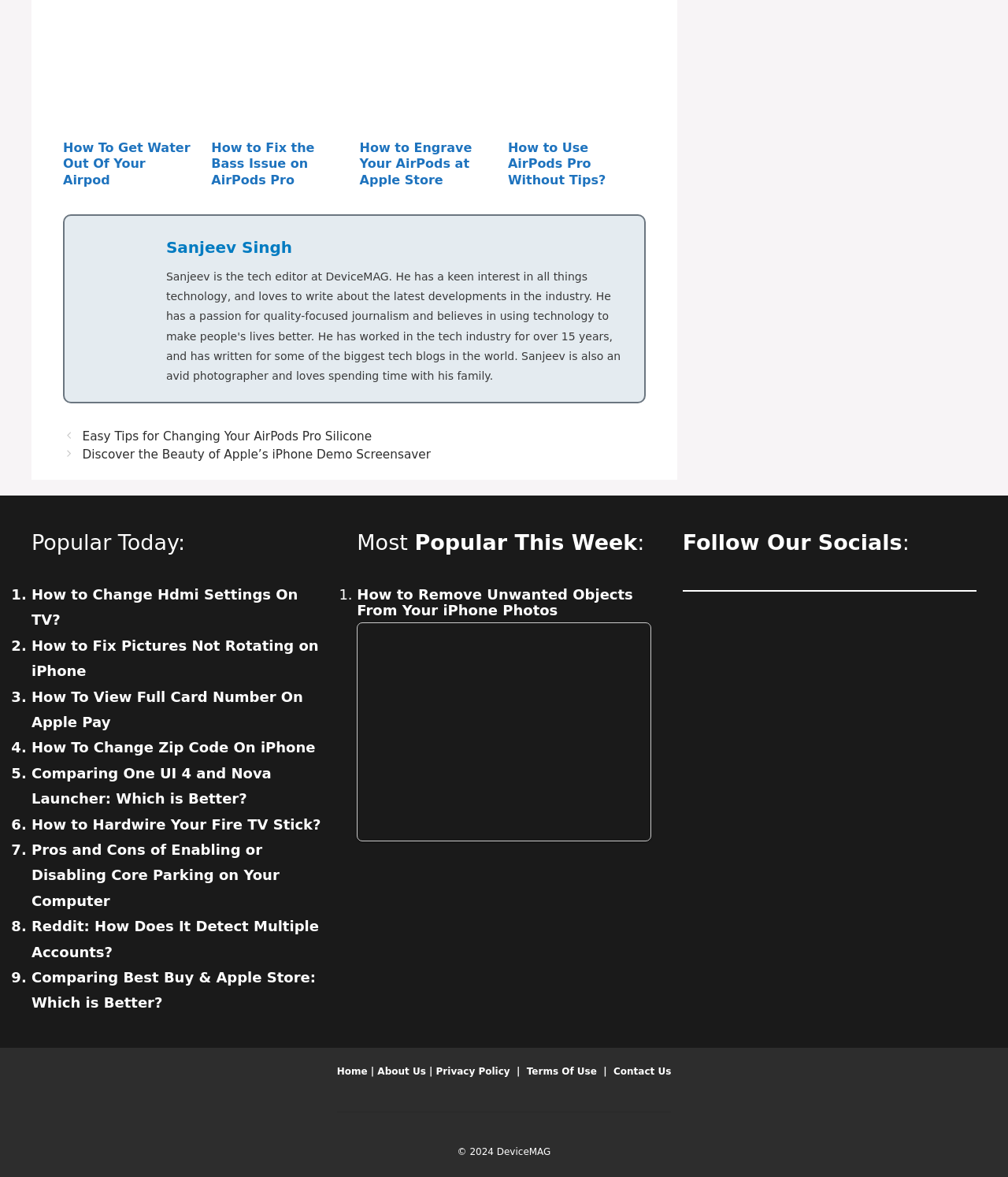Specify the bounding box coordinates of the area to click in order to execute this command: 'Read 'How to Change Hdmi Settings On TV?''. The coordinates should consist of four float numbers ranging from 0 to 1, and should be formatted as [left, top, right, bottom].

[0.031, 0.498, 0.296, 0.534]